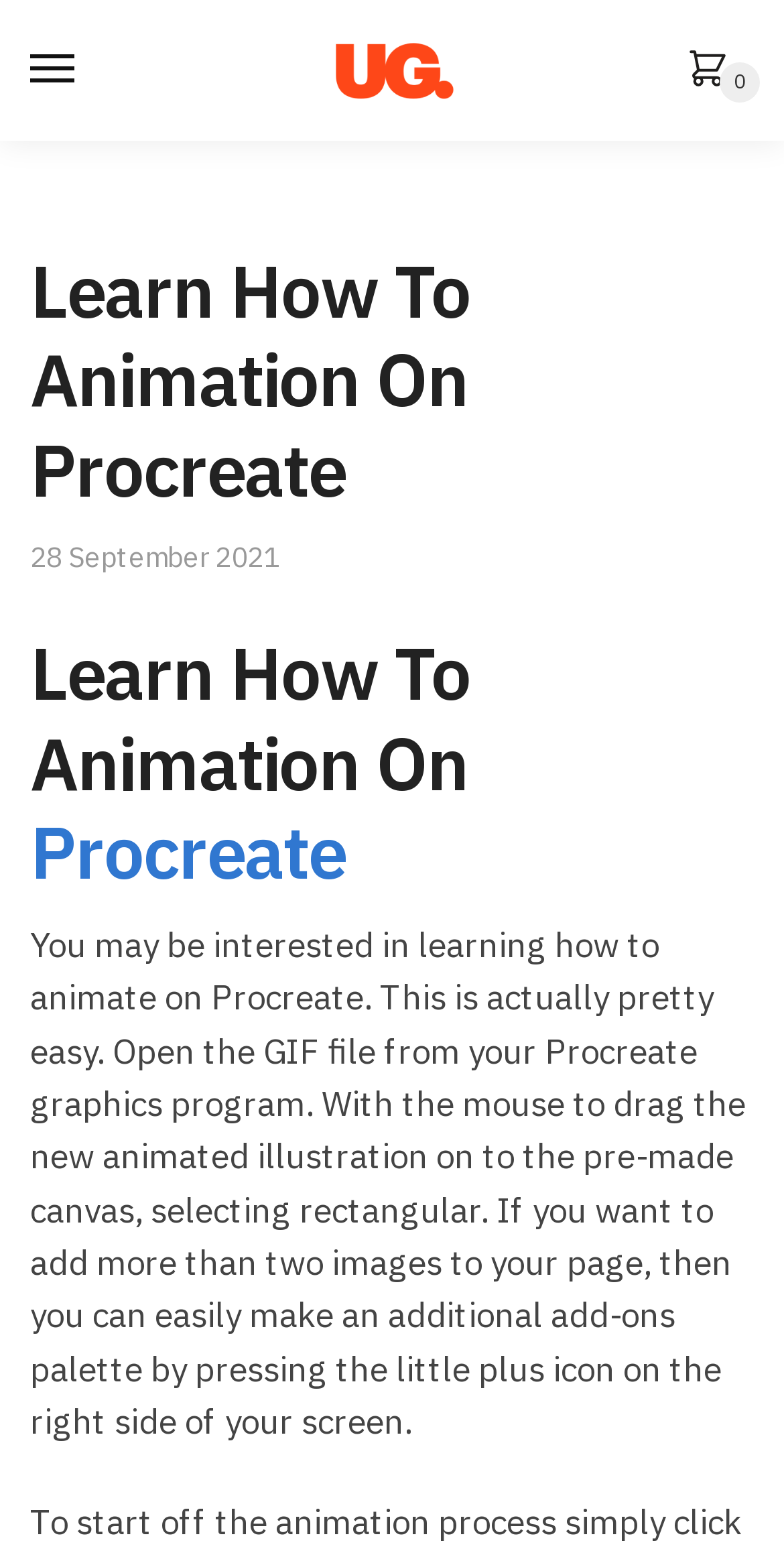Your task is to find and give the main heading text of the webpage.

Learn How To Animation On Procreate